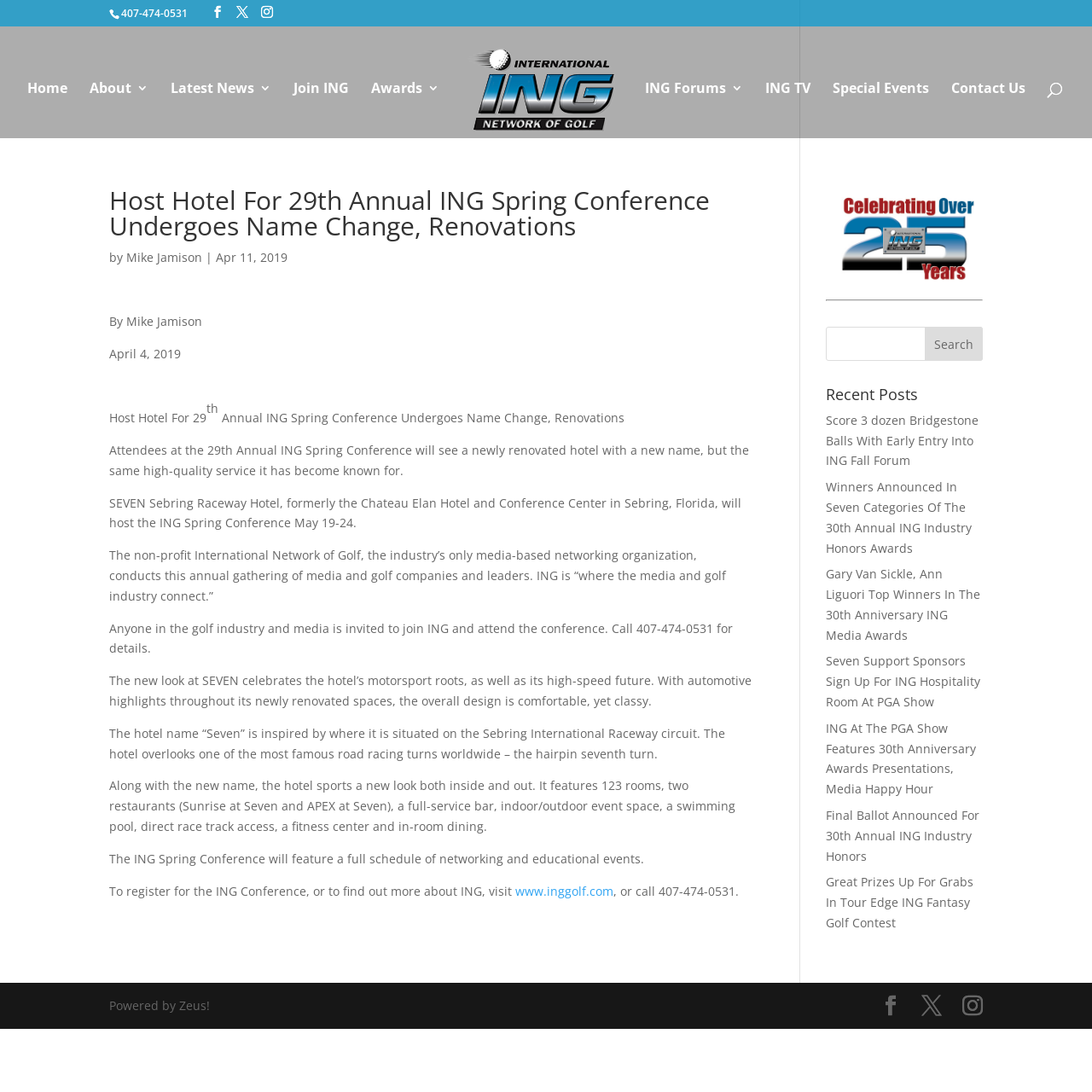Identify the bounding box coordinates for the UI element described as follows: name="s" placeholder="Search …" title="Search for:". Use the format (top-left x, top-left y, bottom-right x, bottom-right y) and ensure all values are floating point numbers between 0 and 1.

[0.053, 0.024, 0.953, 0.025]